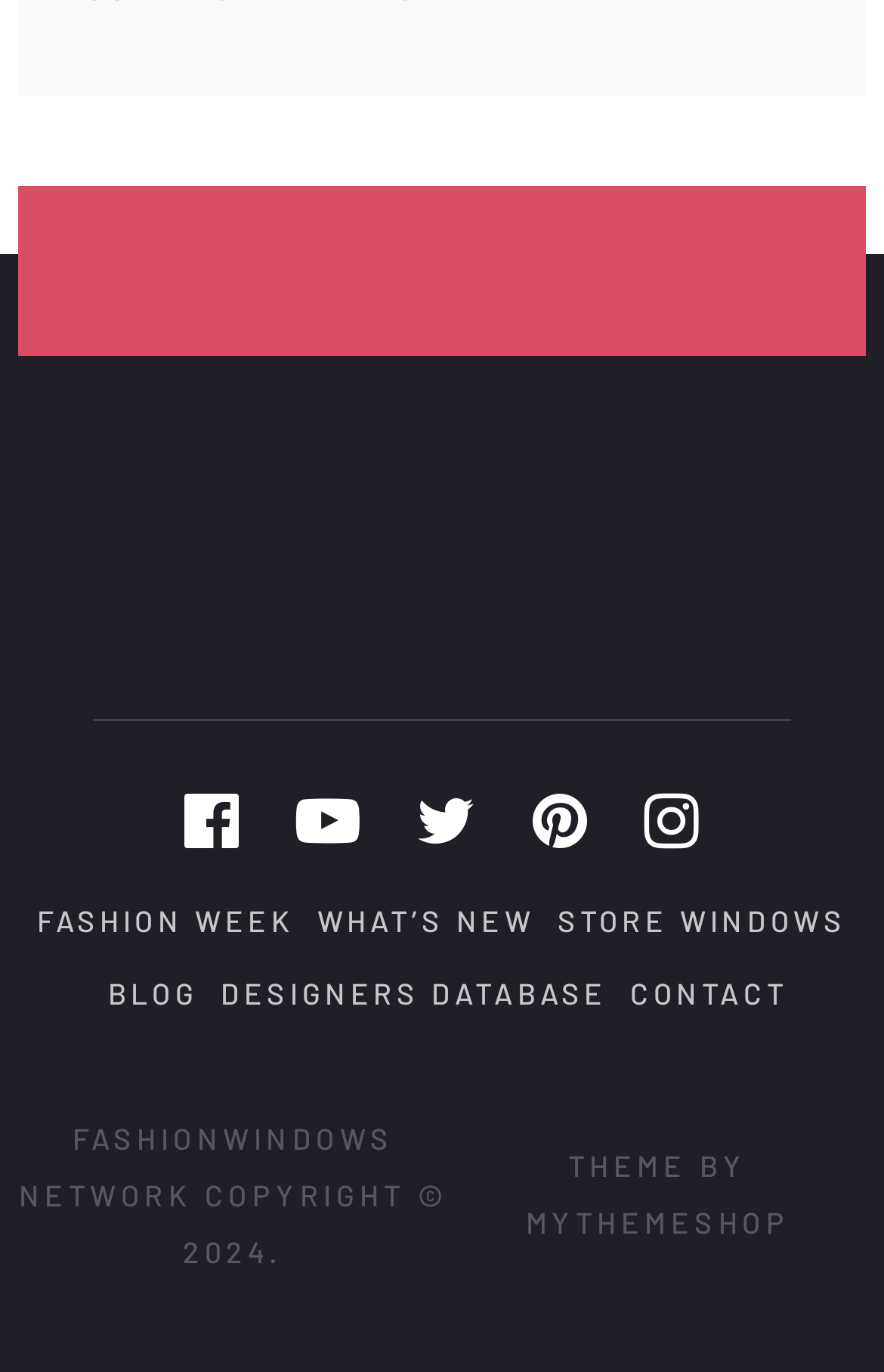Please determine the bounding box coordinates of the clickable area required to carry out the following instruction: "click on FASHION WEEK". The coordinates must be four float numbers between 0 and 1, represented as [left, top, right, bottom].

[0.042, 0.658, 0.333, 0.684]